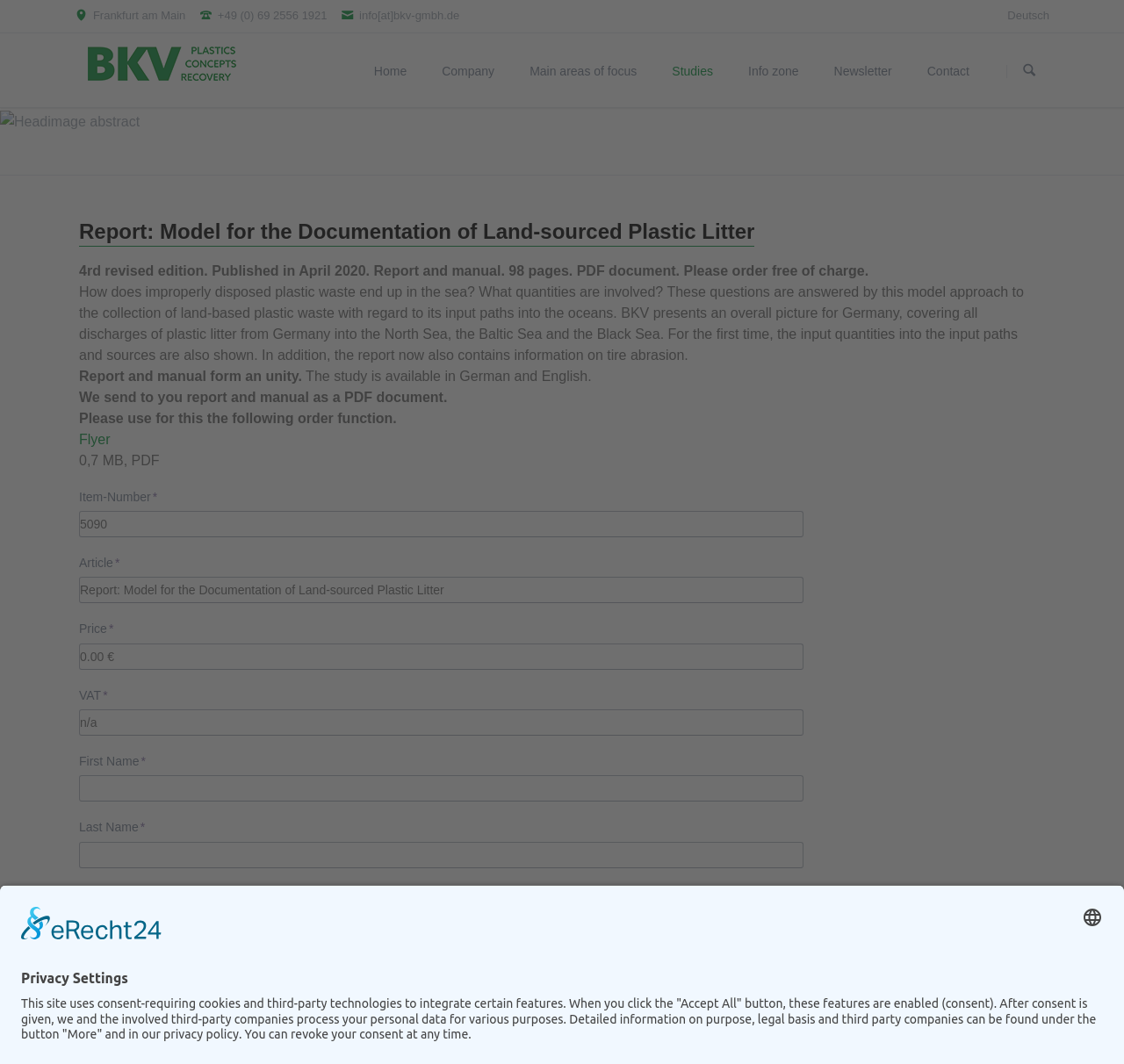Please locate the clickable area by providing the bounding box coordinates to follow this instruction: "Go to Home".

[0.317, 0.031, 0.378, 0.101]